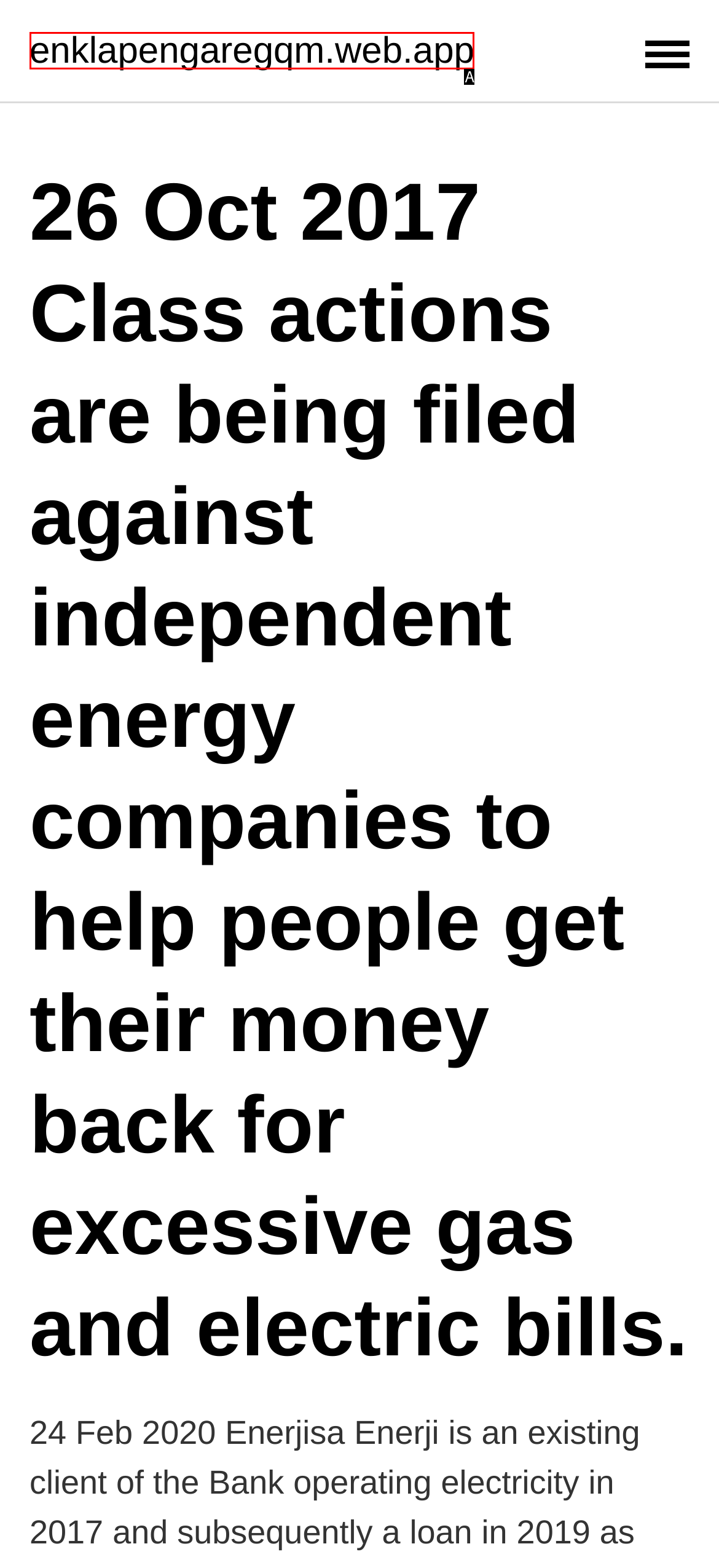Based on the given description: Jaan Vahtra, identify the correct option and provide the corresponding letter from the given choices directly.

None